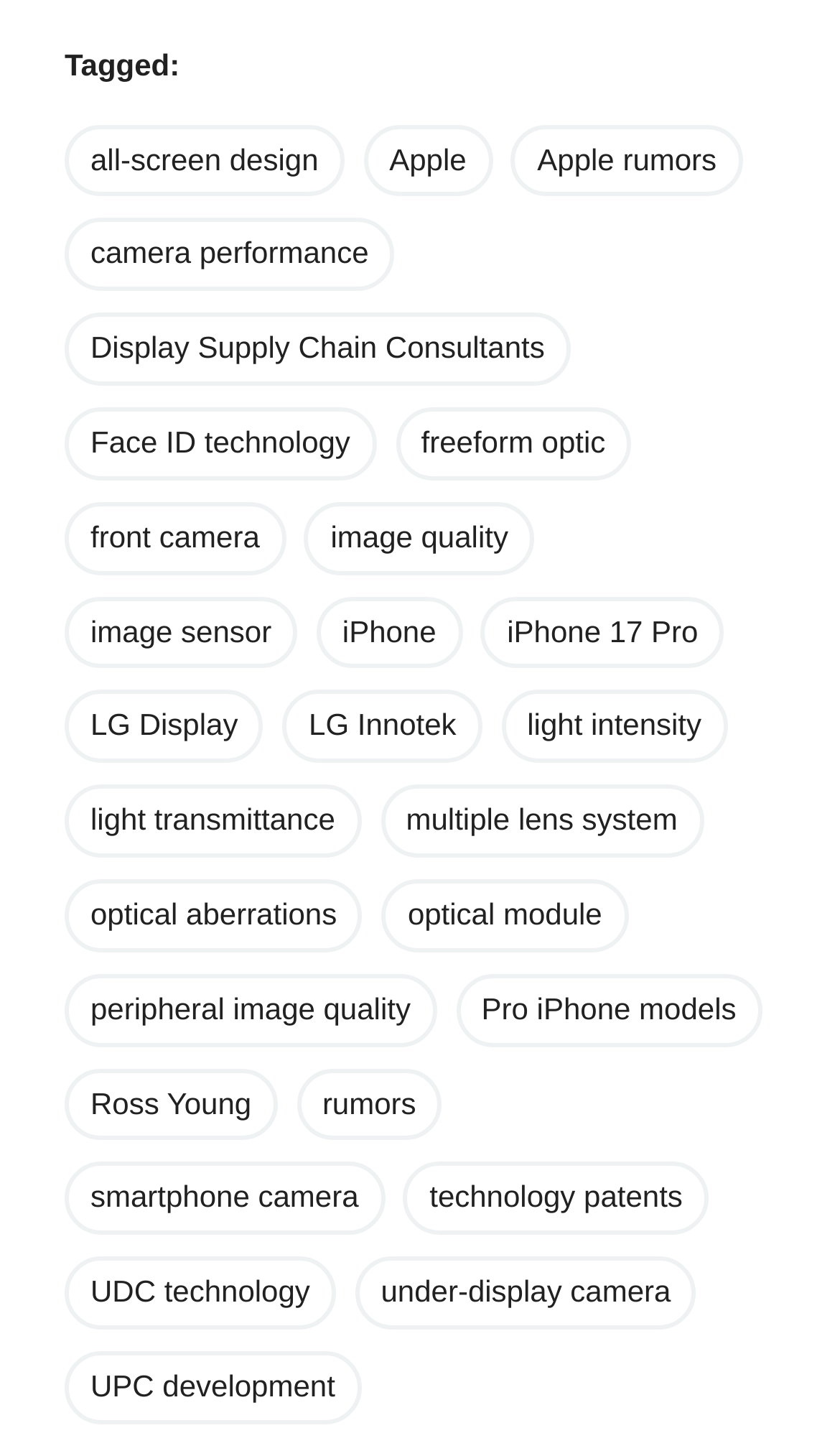Based on the image, provide a detailed and complete answer to the question: 
What company is intensifying its development efforts?

According to the text, 'LG Innotek, which has been filing patents for this technology since December 2022, is now intensifying its development efforts.' This indicates that LG Innotek is the company intensifying its development efforts.